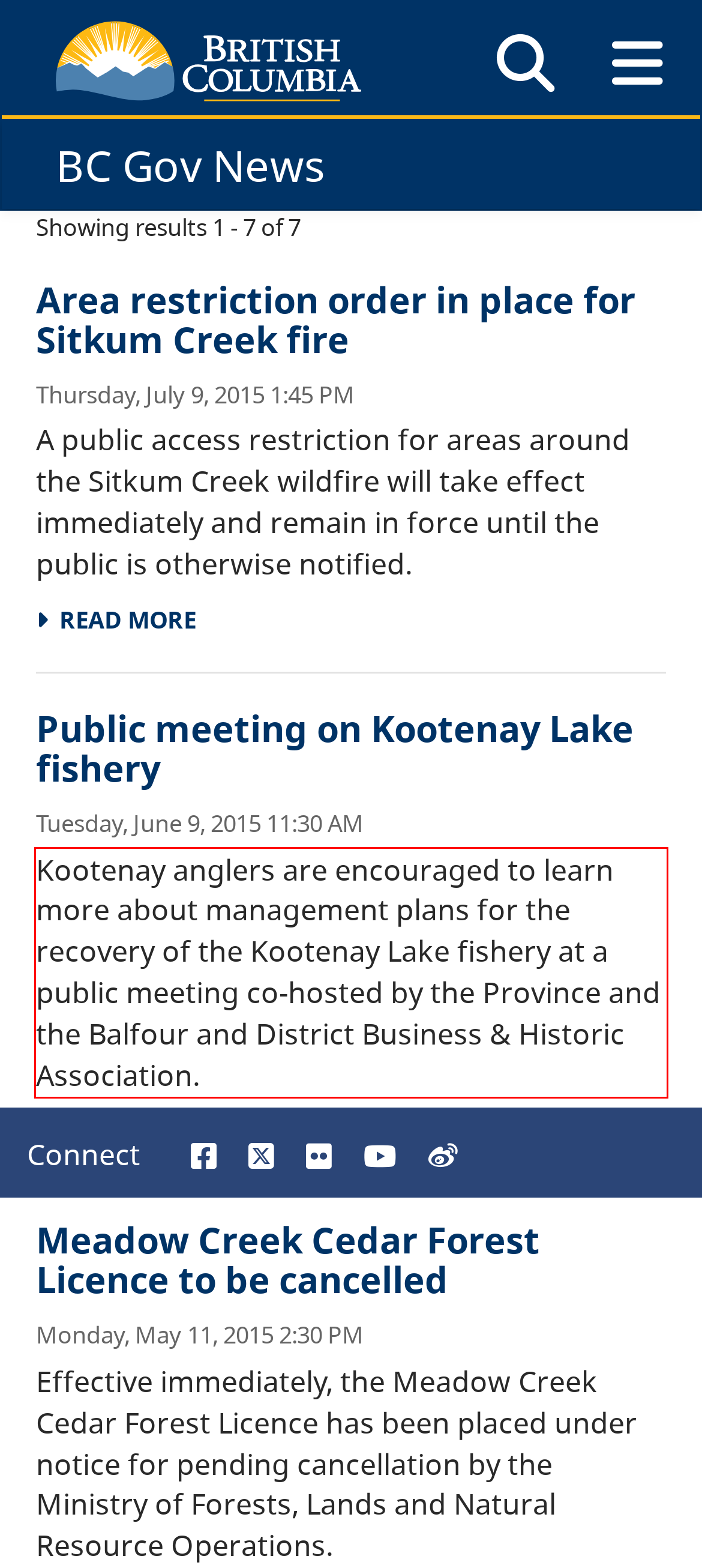Analyze the webpage screenshot and use OCR to recognize the text content in the red bounding box.

Kootenay anglers are encouraged to learn more about management plans for the recovery of the Kootenay Lake fishery at a public meeting co-hosted by the Province and the Balfour and District Business & Historic Association.